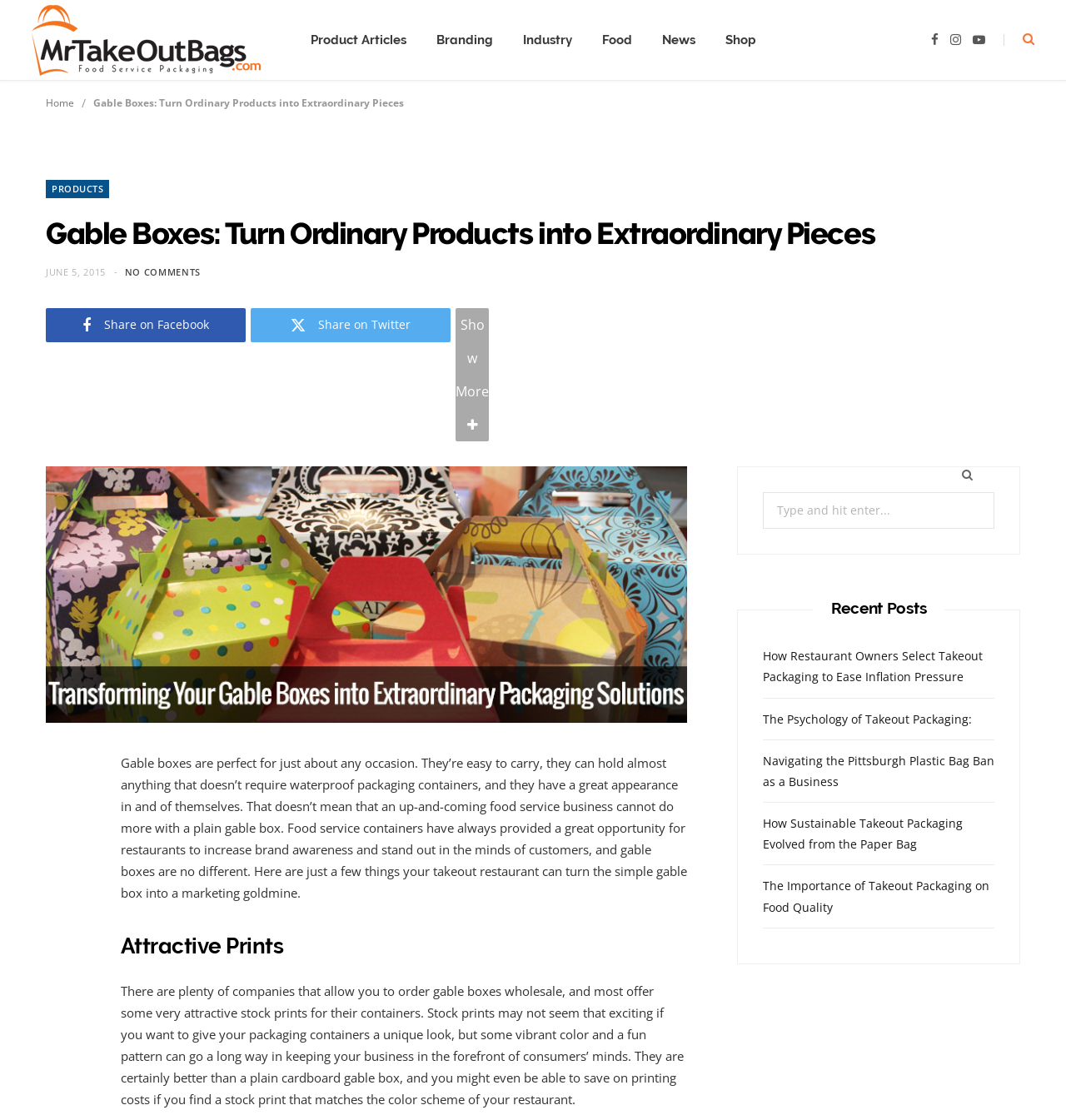Locate the bounding box coordinates of the element that should be clicked to fulfill the instruction: "Search for something".

[0.716, 0.44, 0.933, 0.472]